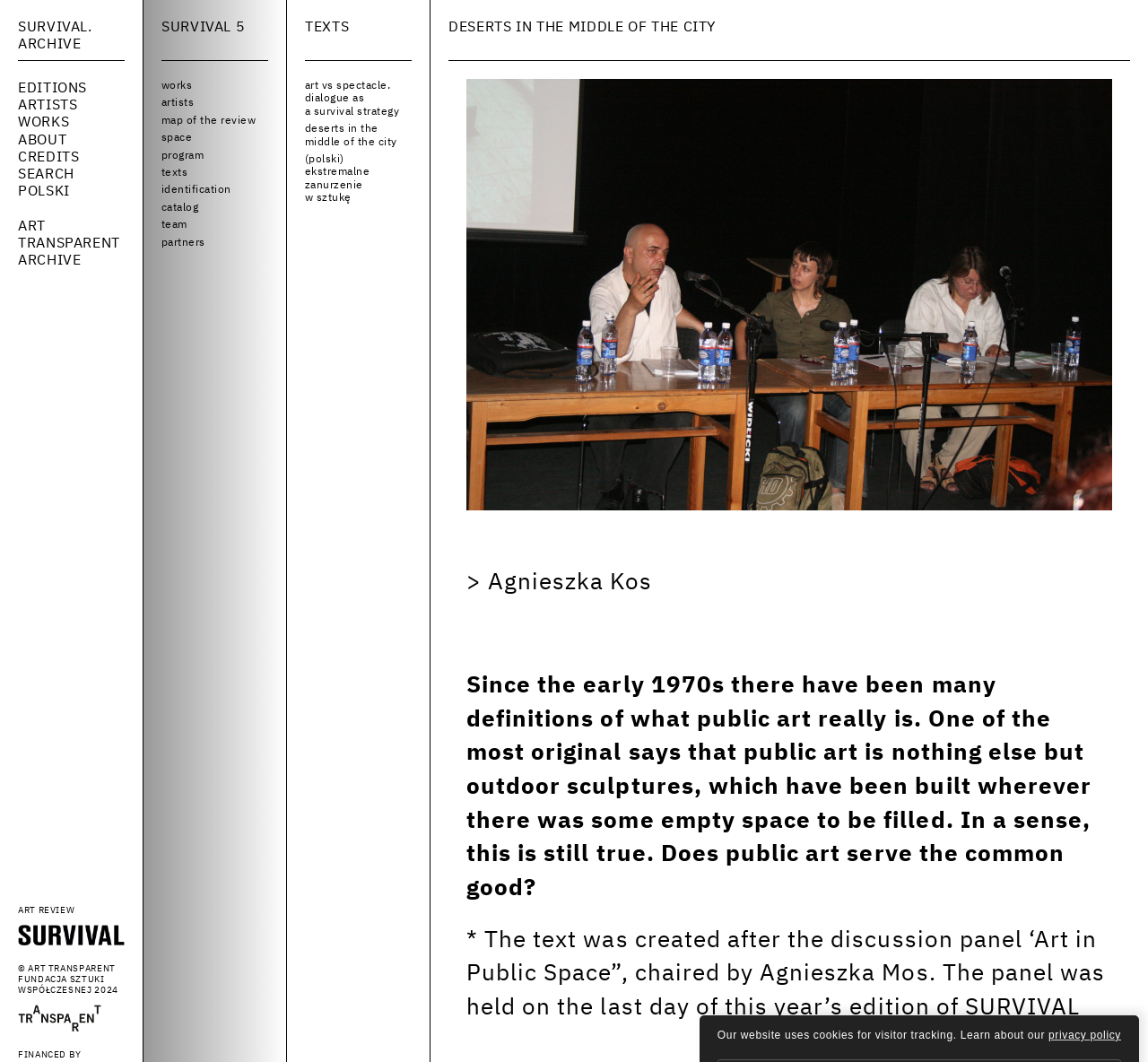Determine the bounding box coordinates of the region to click in order to accomplish the following instruction: "Go to the ARTISTS page". Provide the coordinates as four float numbers between 0 and 1, specifically [left, top, right, bottom].

[0.016, 0.091, 0.109, 0.107]